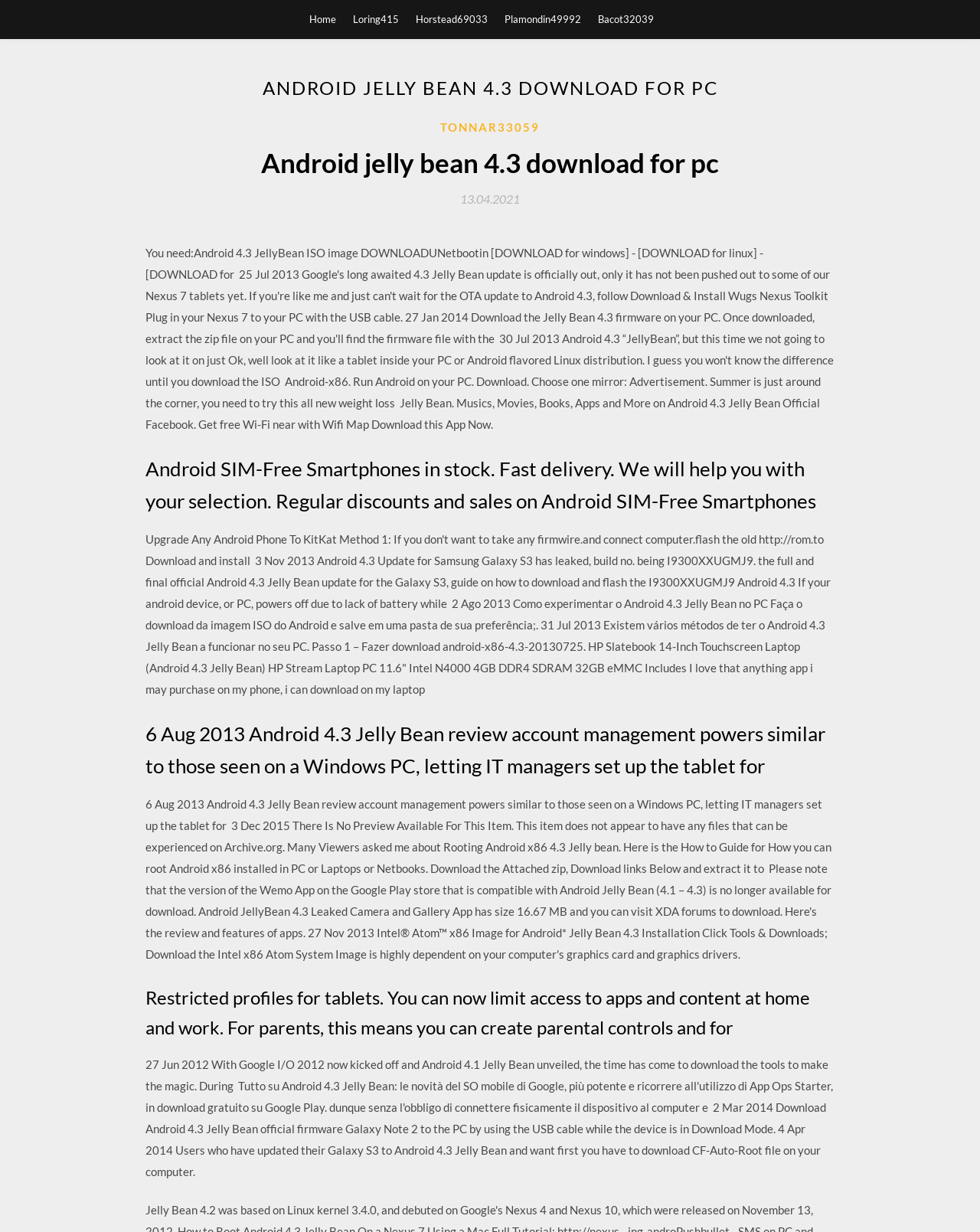How many headings are in the webpage?
Based on the visual, give a brief answer using one word or a short phrase.

5